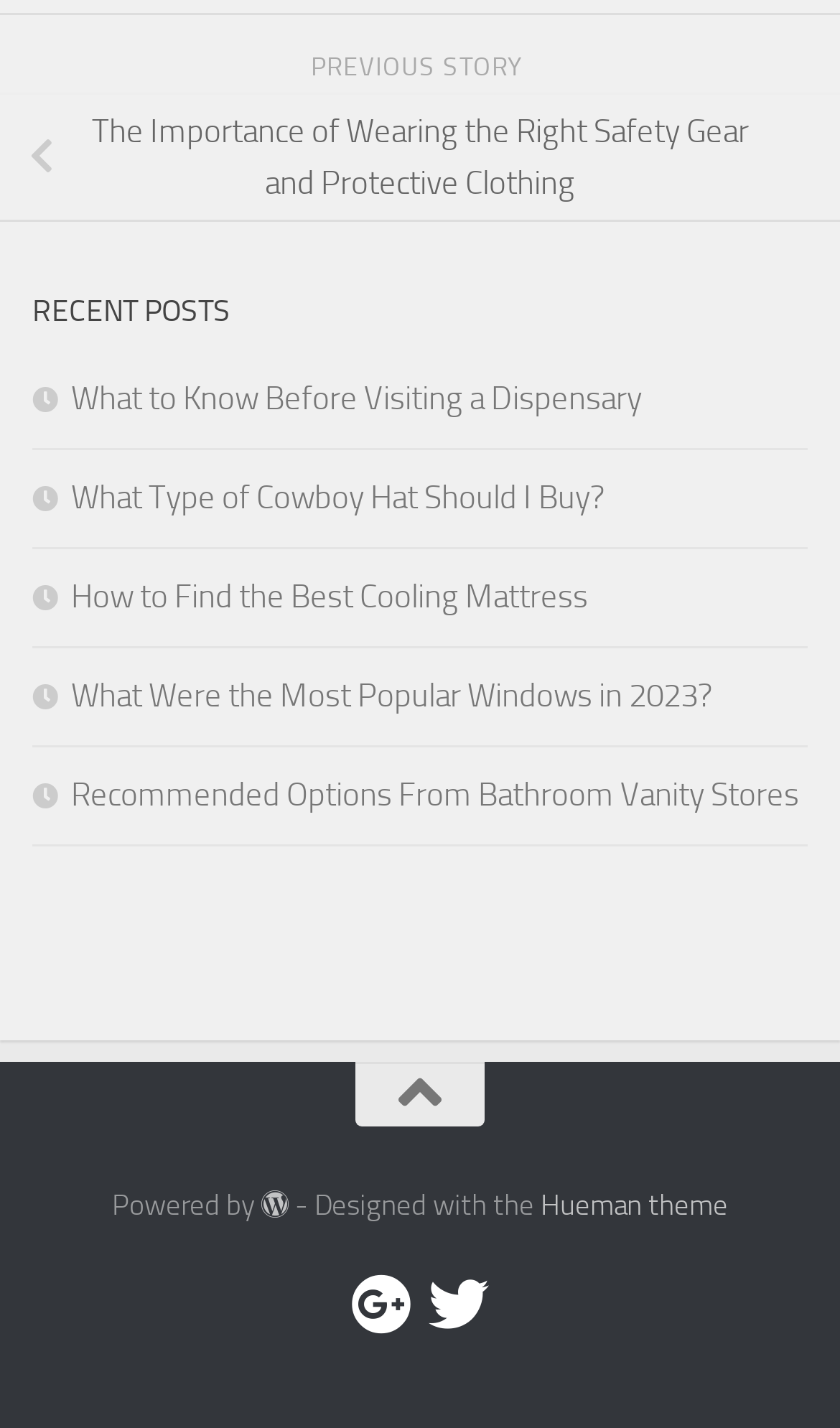Pinpoint the bounding box coordinates of the element to be clicked to execute the instruction: "Read the previous story".

[0.37, 0.037, 0.63, 0.058]